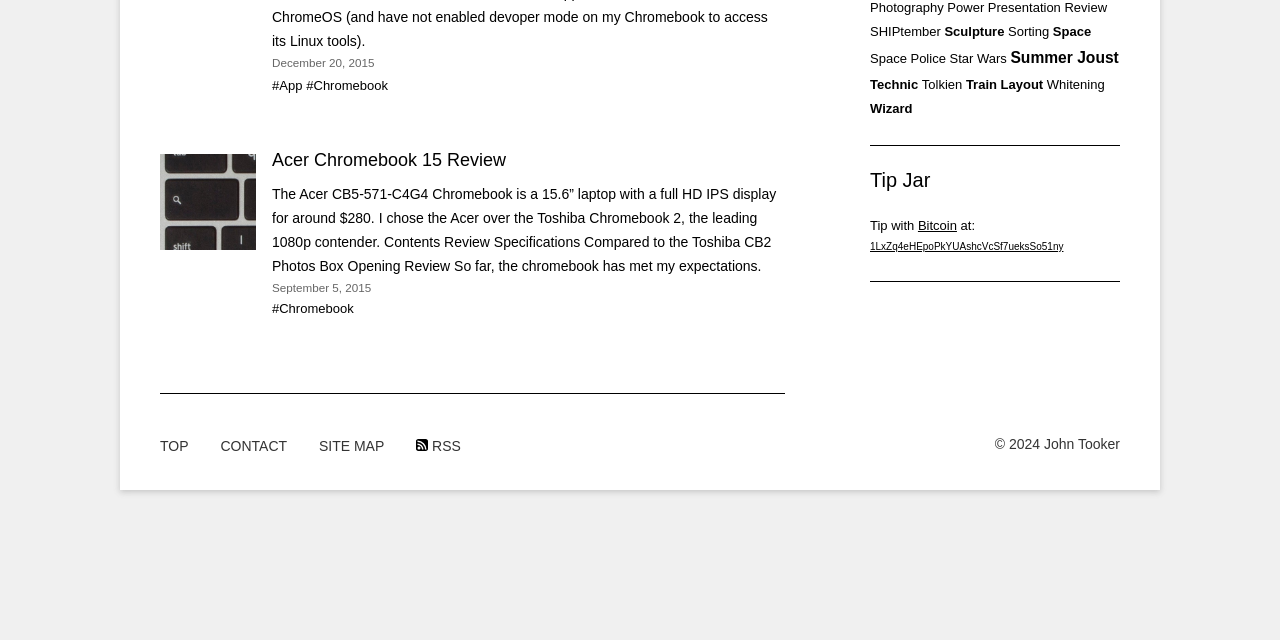Locate the bounding box coordinates of the UI element described by: "Site Map". The bounding box coordinates should consist of four float numbers between 0 and 1, i.e., [left, top, right, bottom].

[0.249, 0.673, 0.3, 0.72]